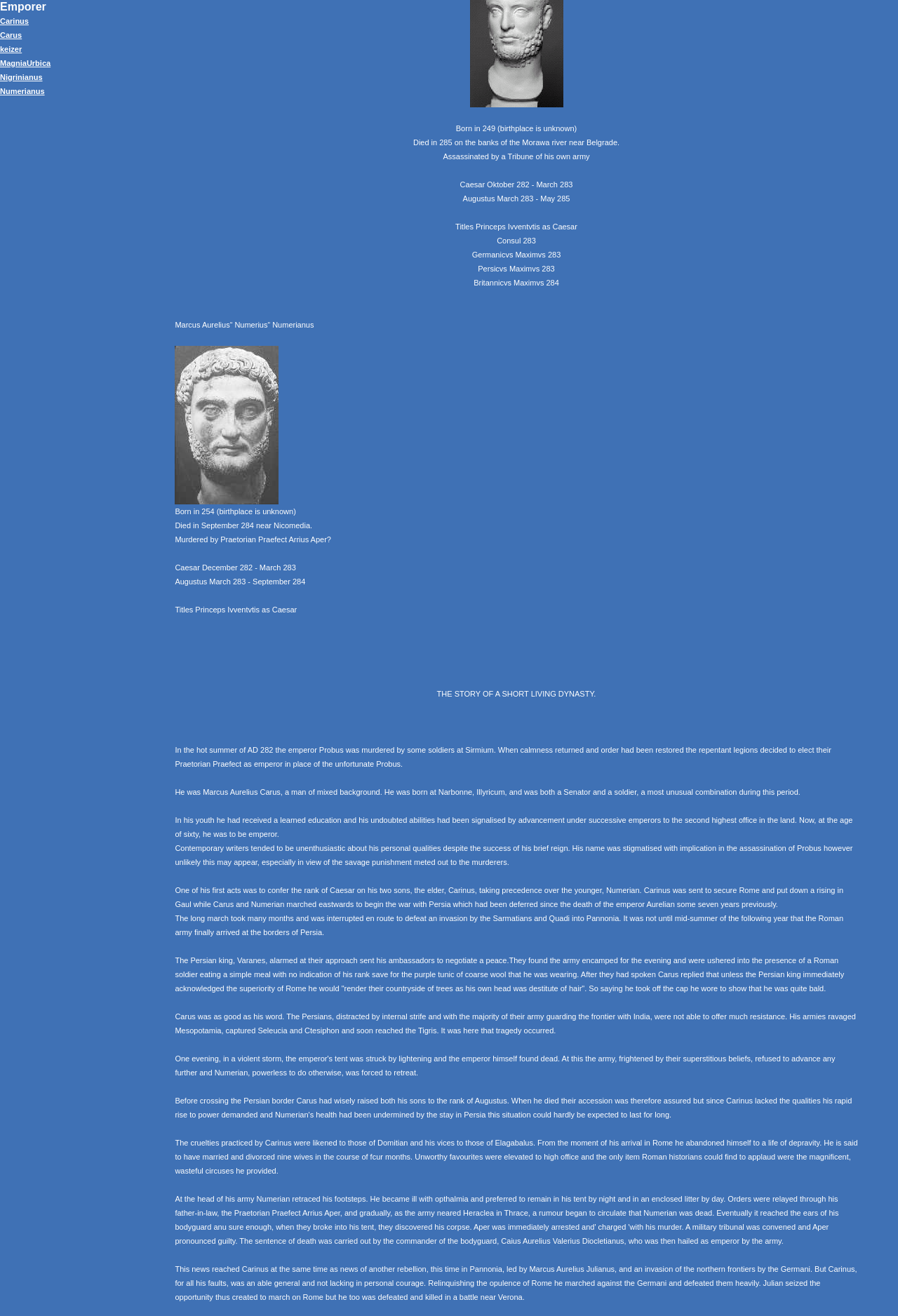Provide the bounding box coordinates of the UI element that matches the description: "Kymaro Body Shaper Official Site".

None